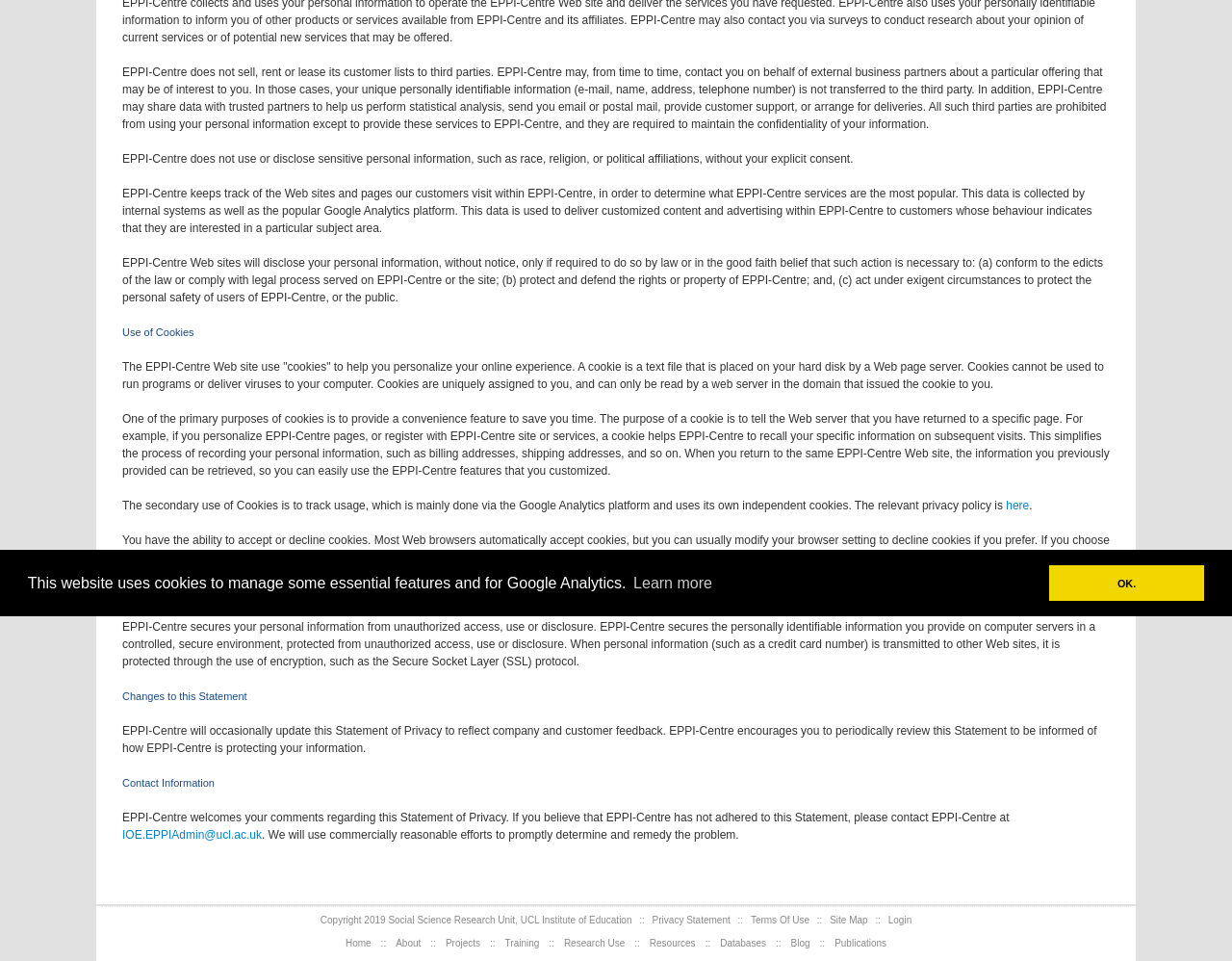Locate the bounding box for the described UI element: "Research Use". Ensure the coordinates are four float numbers between 0 and 1, formatted as [left, top, right, bottom].

[0.454, 0.976, 0.511, 0.987]